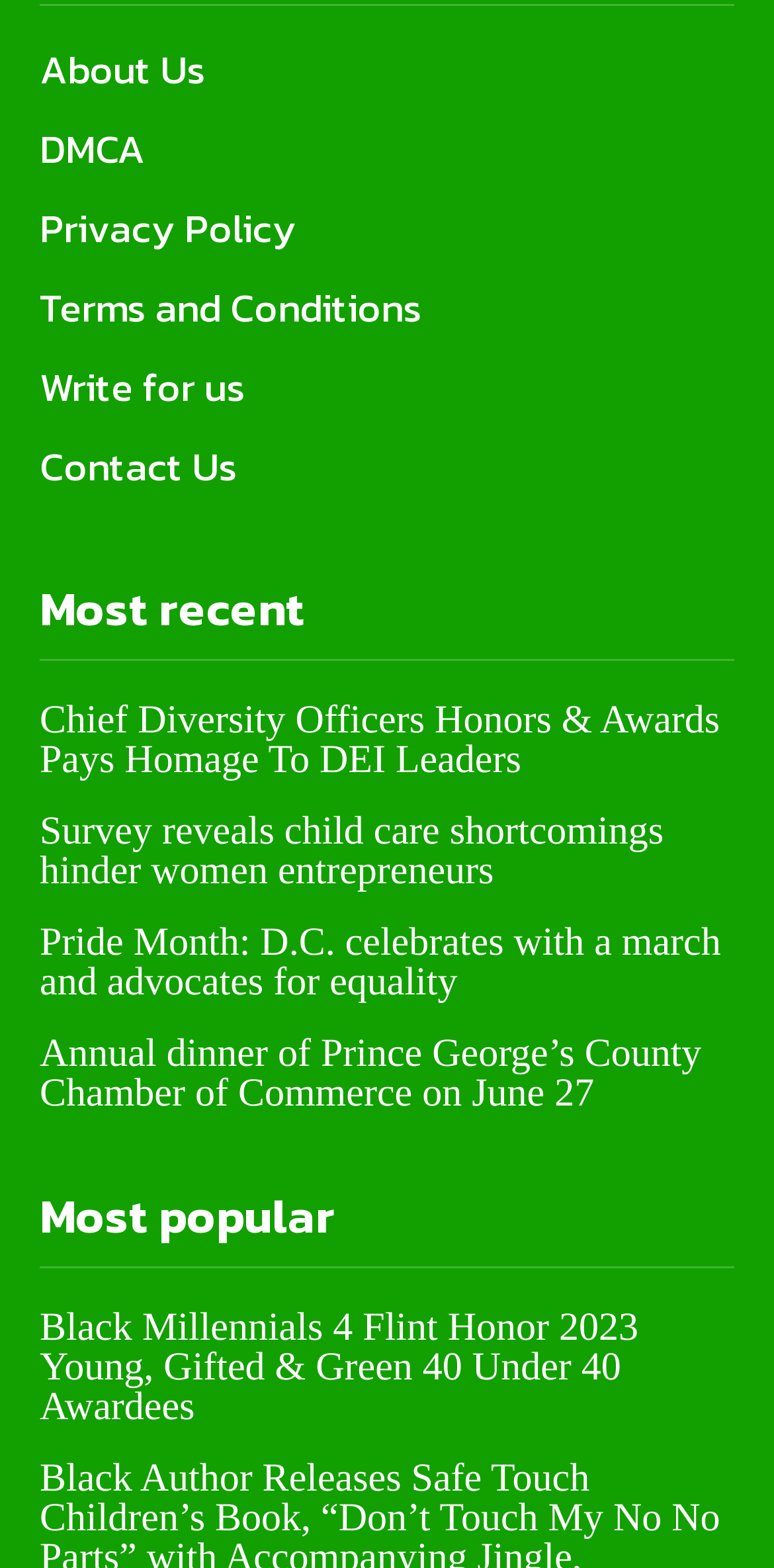Could you determine the bounding box coordinates of the clickable element to complete the instruction: "Read about the Prince George’s County Chamber of Commerce dinner"? Provide the coordinates as four float numbers between 0 and 1, i.e., [left, top, right, bottom].

[0.051, 0.659, 0.906, 0.712]